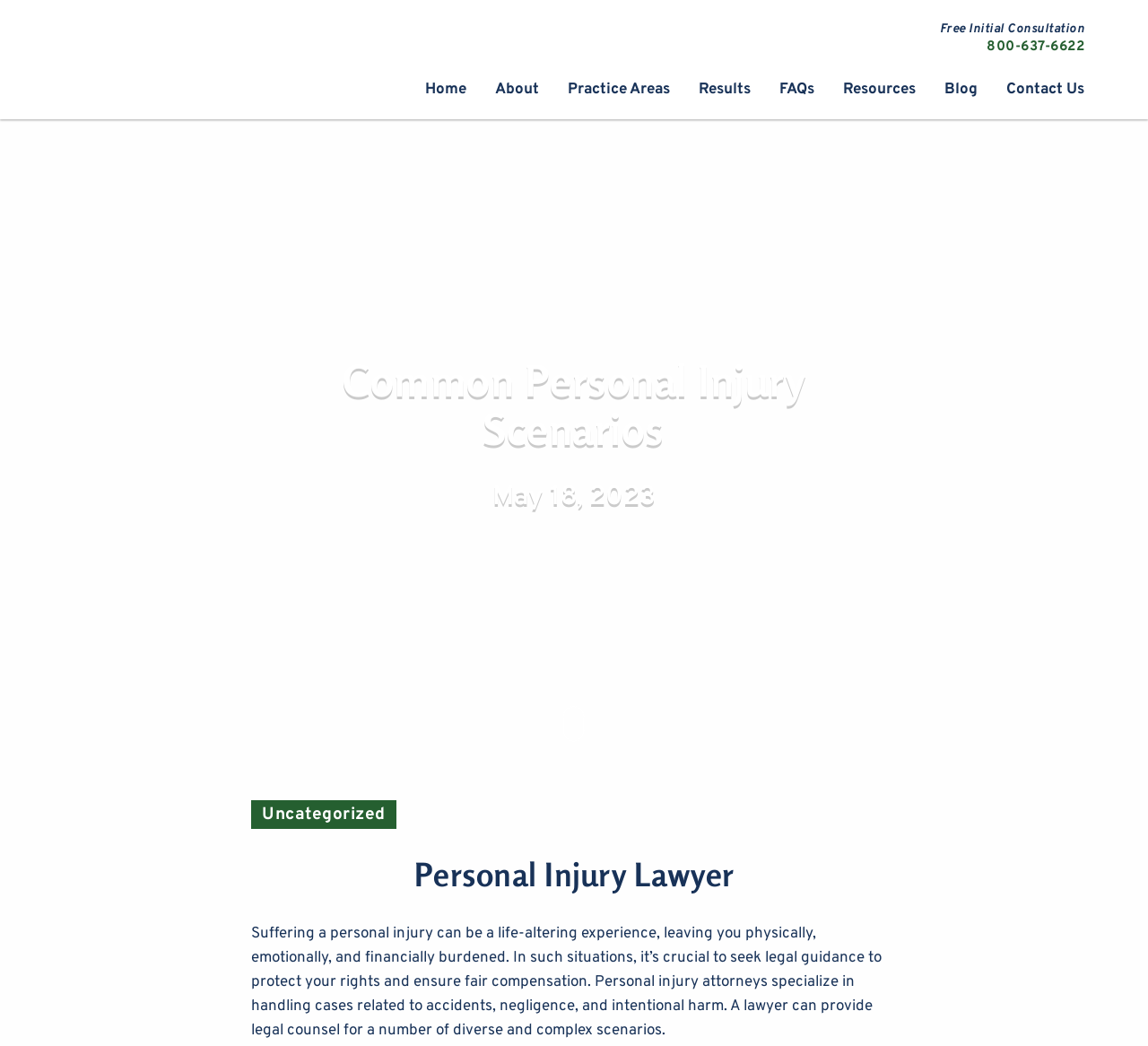Determine the bounding box coordinates for the region that must be clicked to execute the following instruction: "Call the phone number".

[0.85, 0.036, 0.945, 0.055]